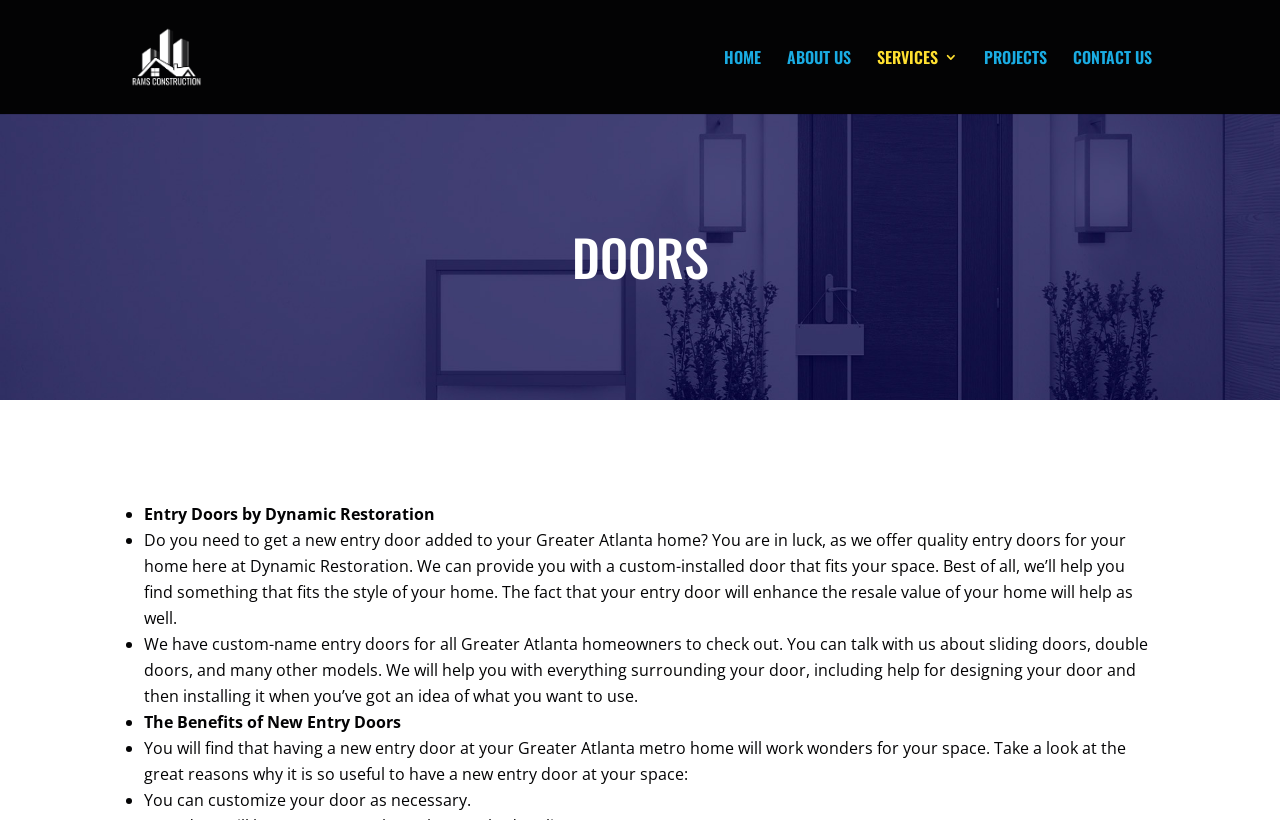What region does Dynamic Restoration serve?
Using the image, give a concise answer in the form of a single word or short phrase.

Greater Atlanta